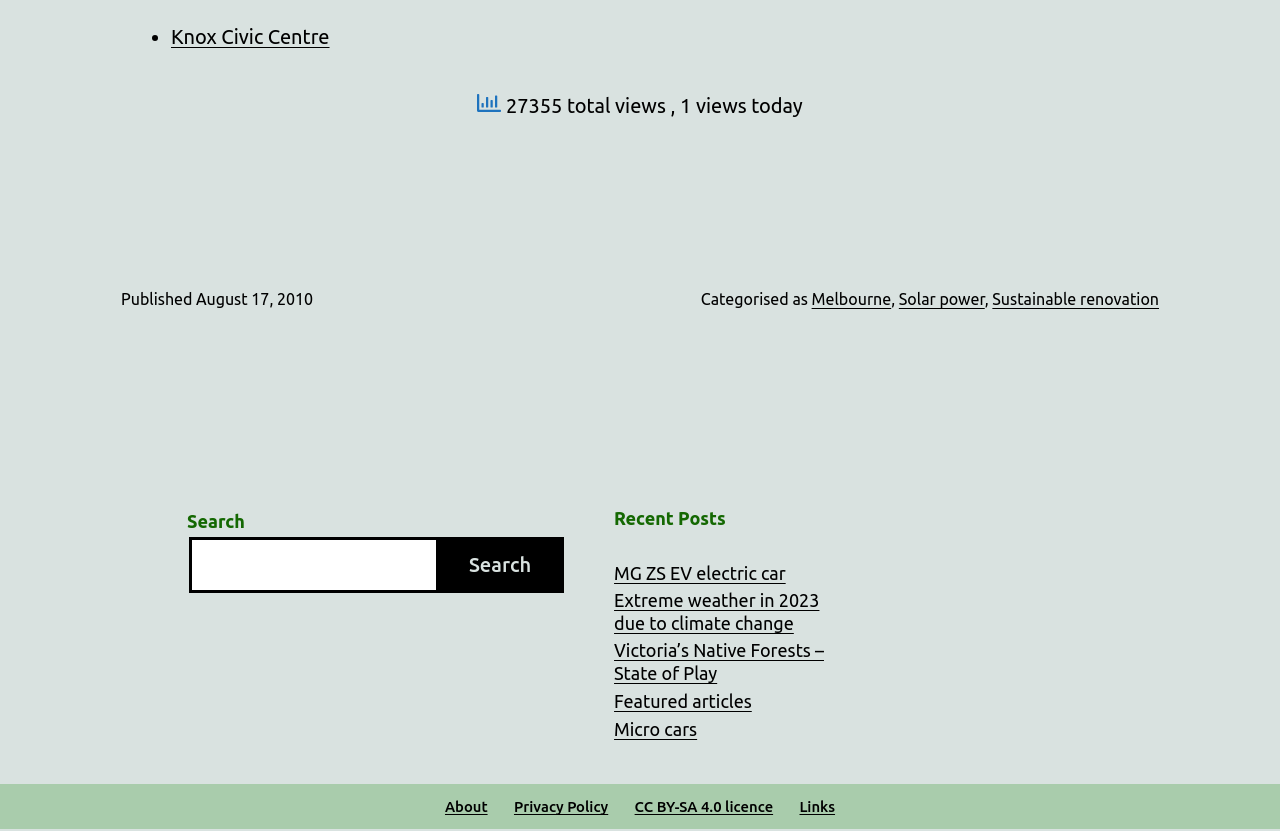With reference to the screenshot, provide a detailed response to the question below:
What is the category of the article?

The categories of the article can be found in the footer section of the webpage, where it says 'Categorised as' followed by three links: 'Melbourne', 'Solar power', and 'Sustainable renovation'.